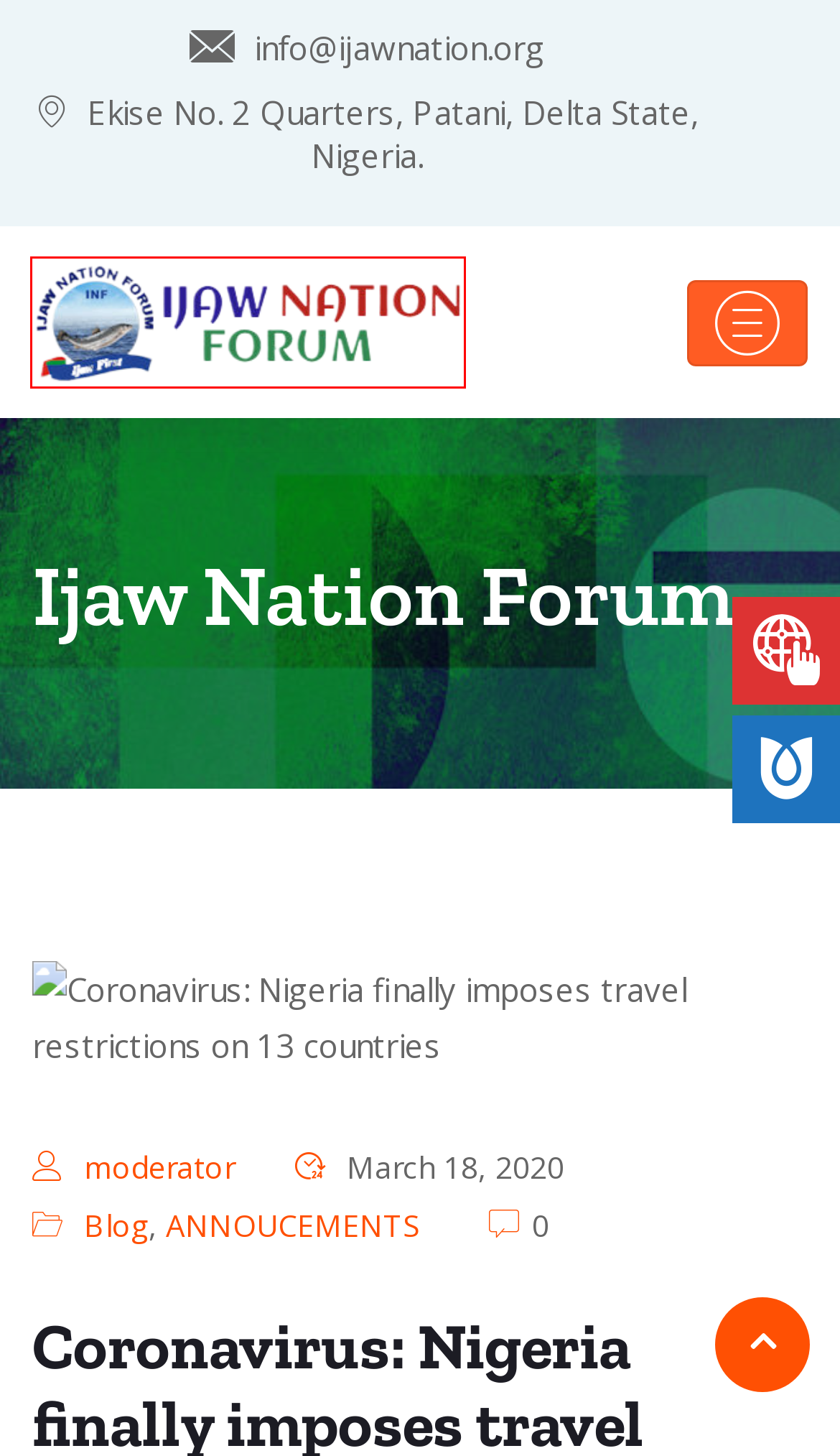Please examine the screenshot provided, which contains a red bounding box around a UI element. Select the webpage description that most accurately describes the new page displayed after clicking the highlighted element. Here are the candidates:
A. ANNOUCEMENTS – Ijaw Nation Forum
B. East-West road: Minister orders contractors back to site – Ijaw Nation Forum
C. INDG – Ijaw Nation Development Group – Ijaw Nation Development Group
D. Blog – Ijaw Nation Forum
E. Ijaw (IZON) World Studies – Ijaw and African World Studies
F. moderator – Ijaw Nation Forum
G. Terms of Use – Ijaw Nation Forum
H. Ijaw Nation Forum

H